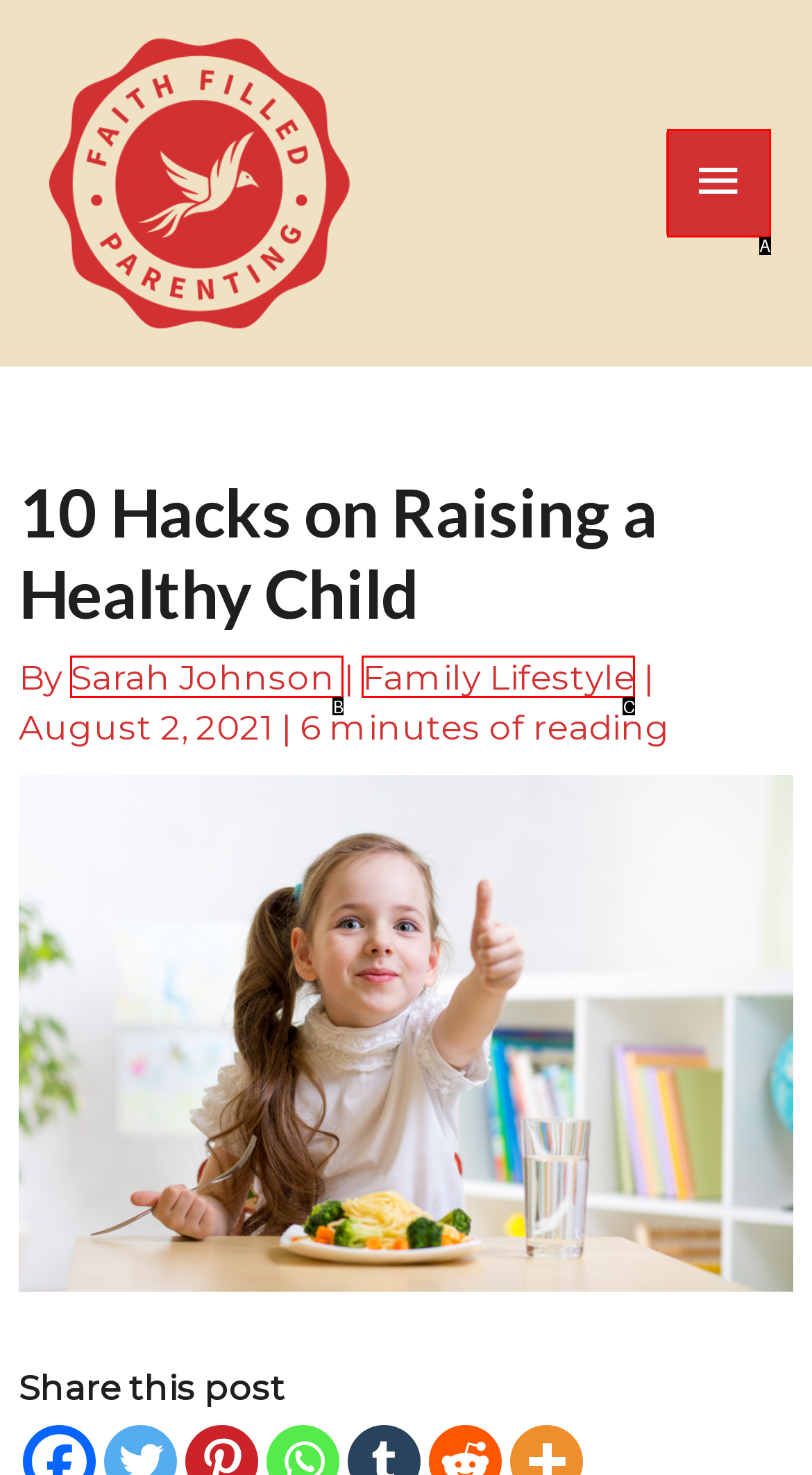From the choices given, find the HTML element that matches this description: Sarah Johnson. Answer with the letter of the selected option directly.

B